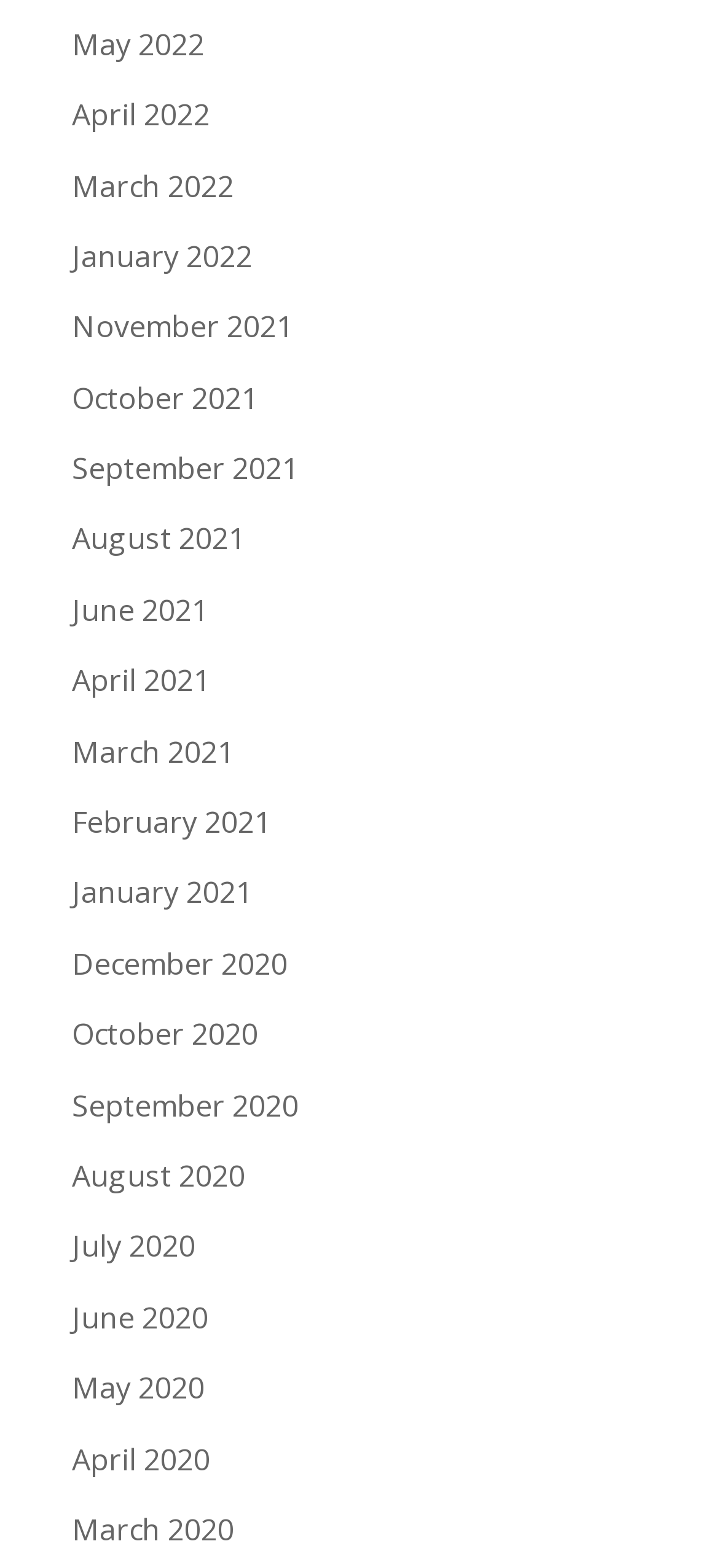Please find the bounding box coordinates of the clickable region needed to complete the following instruction: "view March 2022". The bounding box coordinates must consist of four float numbers between 0 and 1, i.e., [left, top, right, bottom].

[0.1, 0.105, 0.326, 0.131]